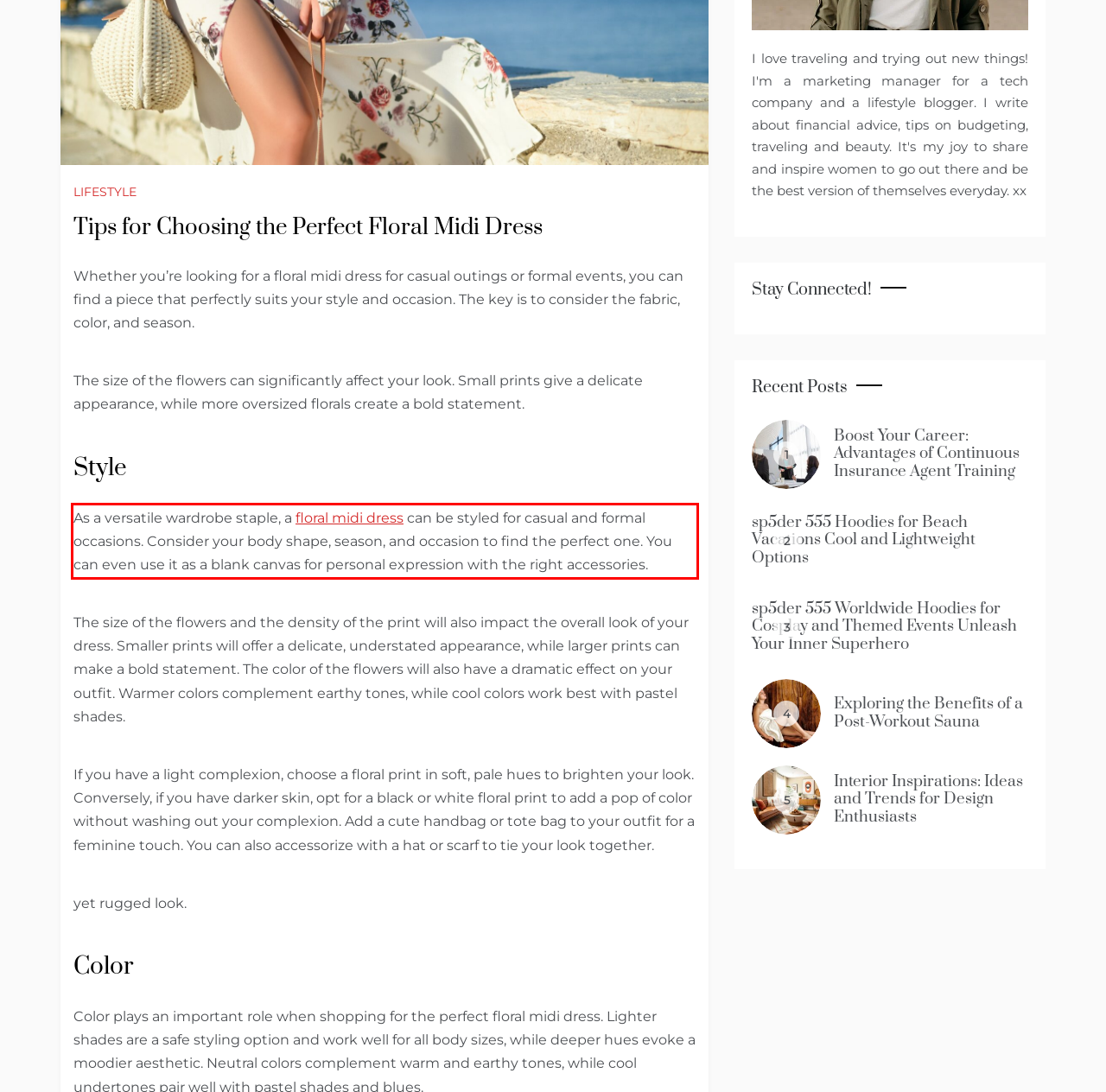Examine the screenshot of the webpage, locate the red bounding box, and generate the text contained within it.

As a versatile wardrobe staple, a floral midi dress can be styled for casual and formal occasions. Consider your body shape, season, and occasion to find the perfect one. You can even use it as a blank canvas for personal expression with the right accessories.